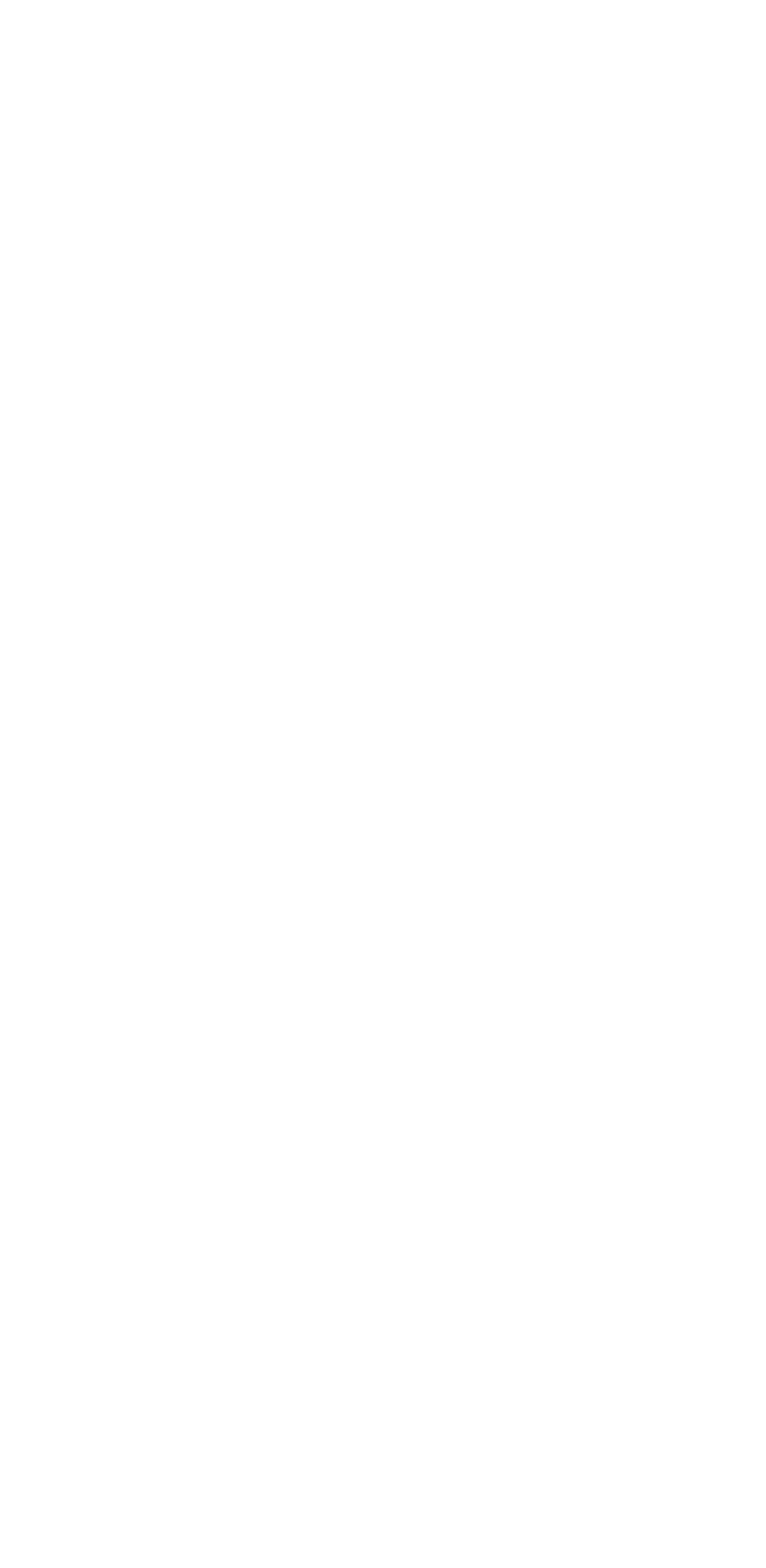What is the text of the link at the bottom of the page?
Answer the question with a single word or phrase by looking at the picture.

沪ICP备2020026619号‑1